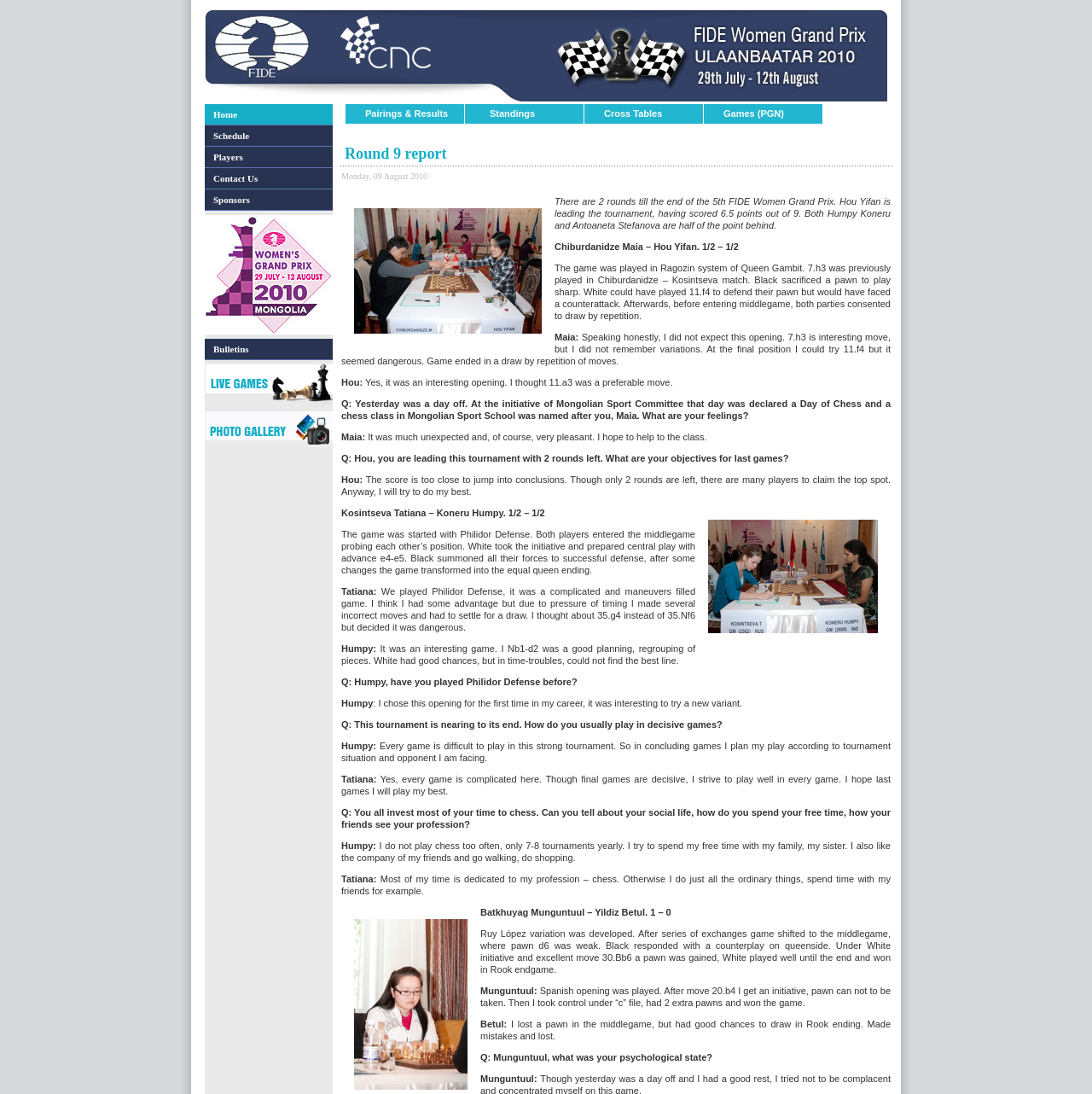Using the information in the image, give a detailed answer to the following question: What is the current round of the tournament?

The webpage has a section titled 'Round 9 report' which suggests that the current round of the tournament is Round 9. This is further supported by the content of the webpage which discusses the games and results of Round 9.